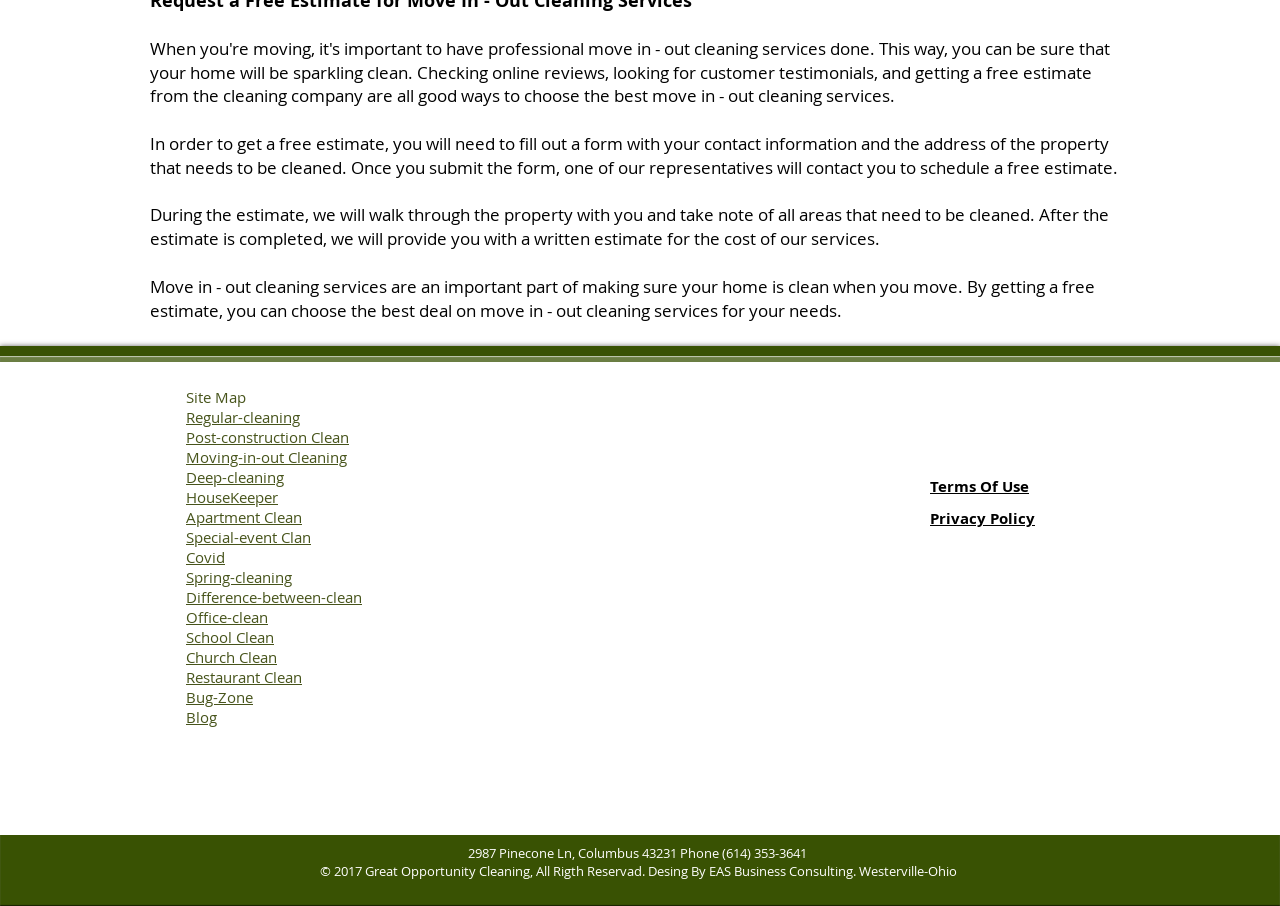Please answer the following question using a single word or phrase: 
What types of cleaning services are offered by this company?

Multiple types